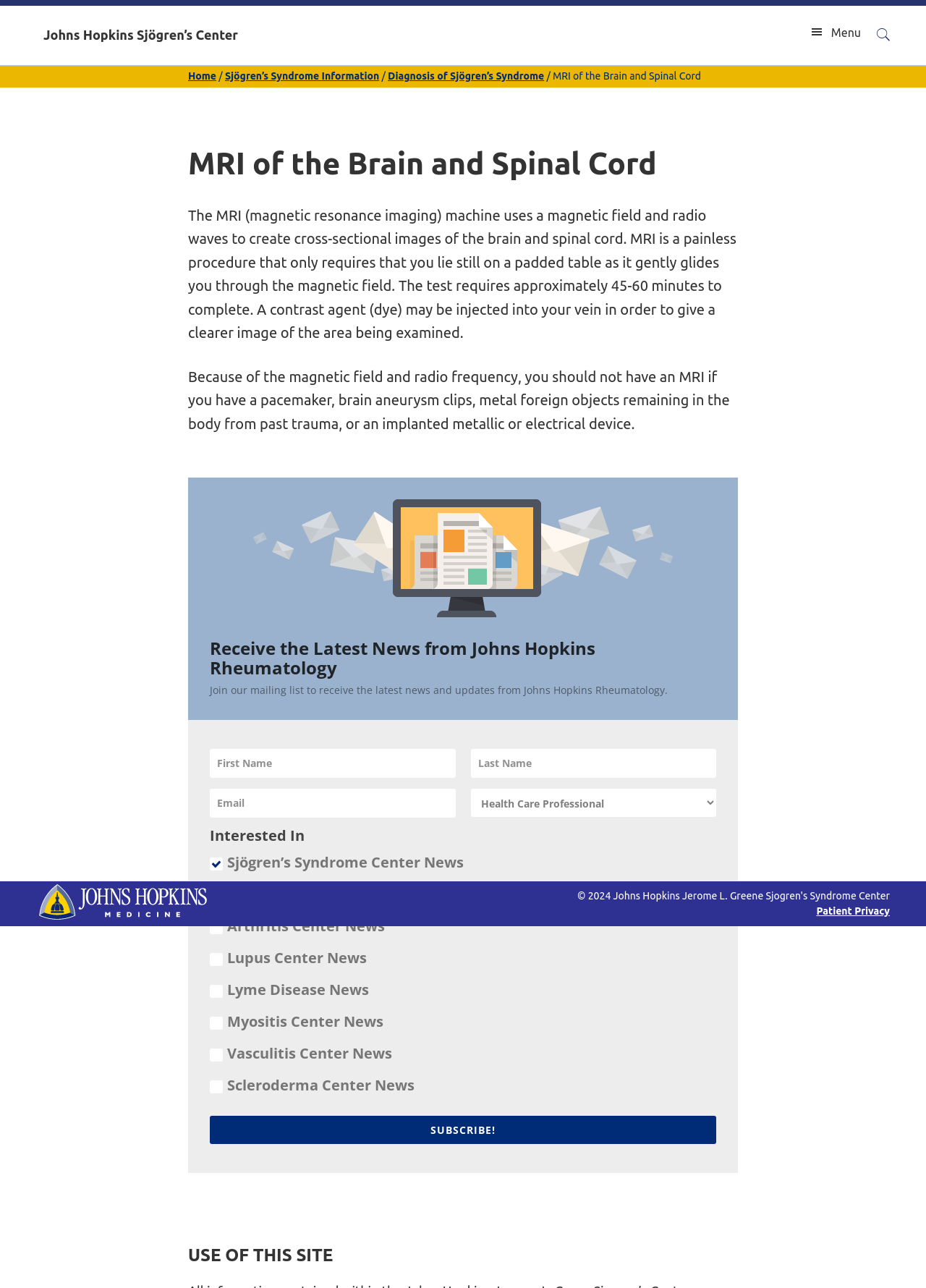What is the purpose of the 'SUBSCRIBE!' button?
Using the visual information, reply with a single word or short phrase.

Subscribe to newsletter